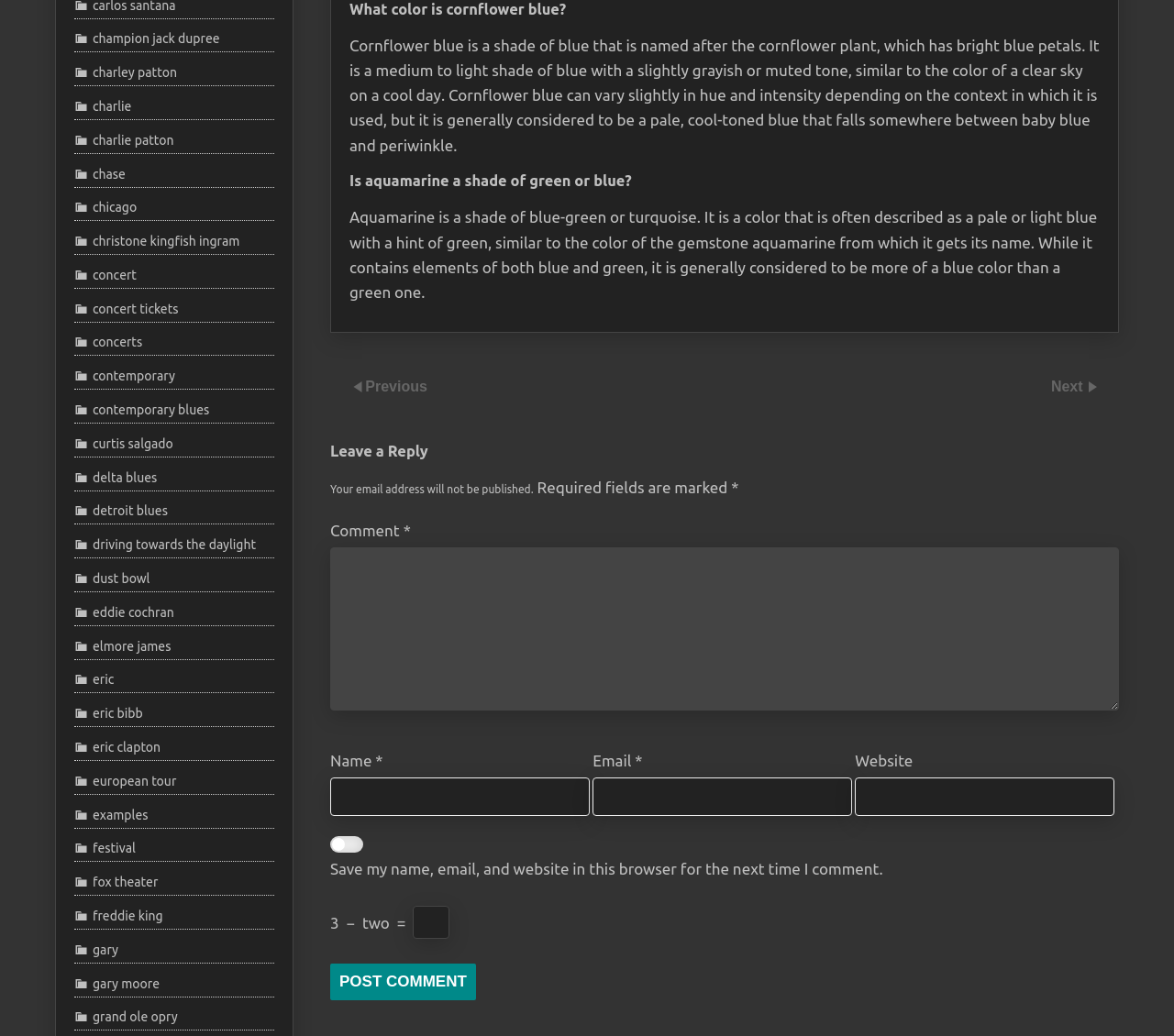What is the text of the button in the comment section?
Your answer should be a single word or phrase derived from the screenshot.

Post Comment